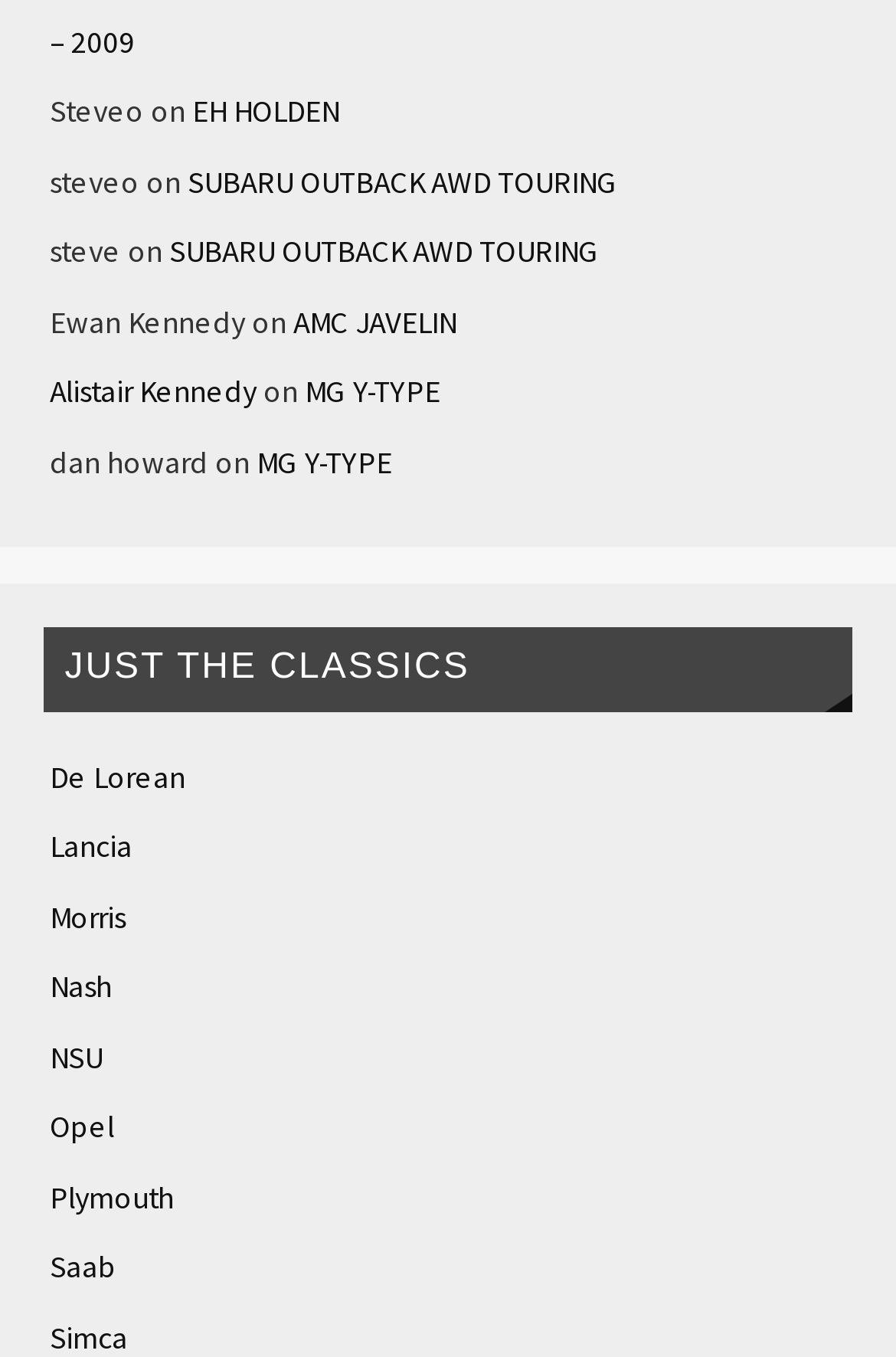Find the bounding box coordinates for the area that should be clicked to accomplish the instruction: "click on EH HOLDEN".

[0.214, 0.068, 0.378, 0.097]